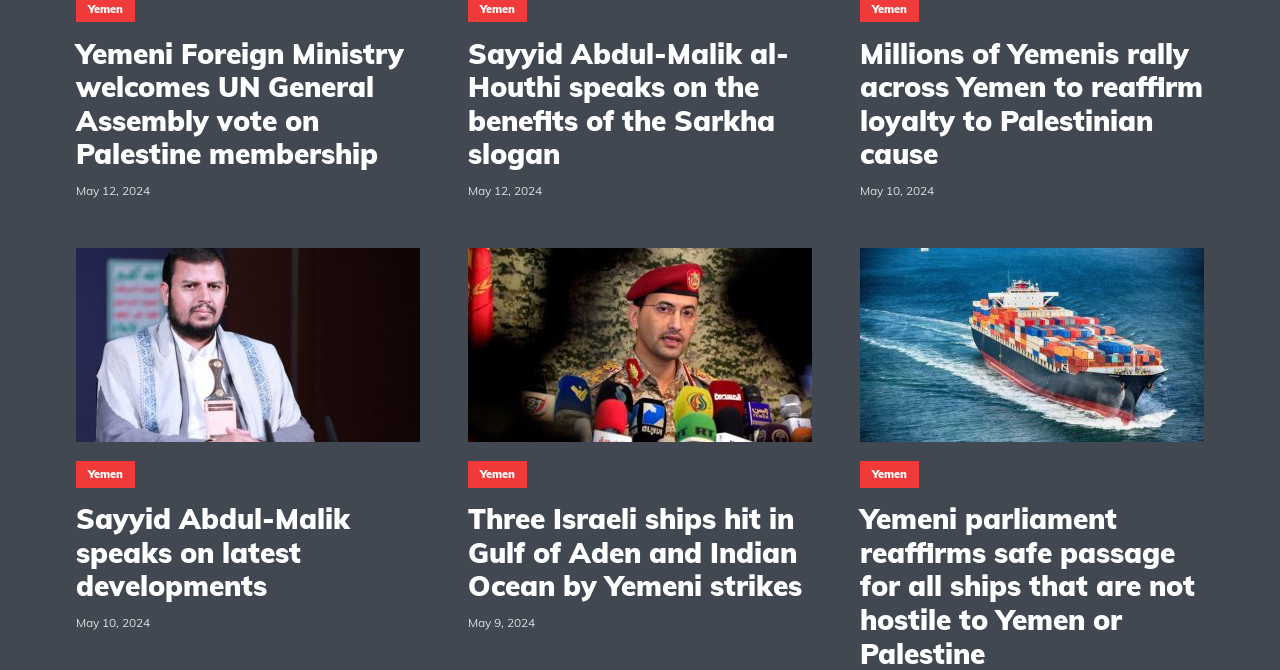Please locate the bounding box coordinates of the element that should be clicked to achieve the given instruction: "Check news about Three Israeli ships hit".

[0.366, 0.75, 0.634, 0.9]